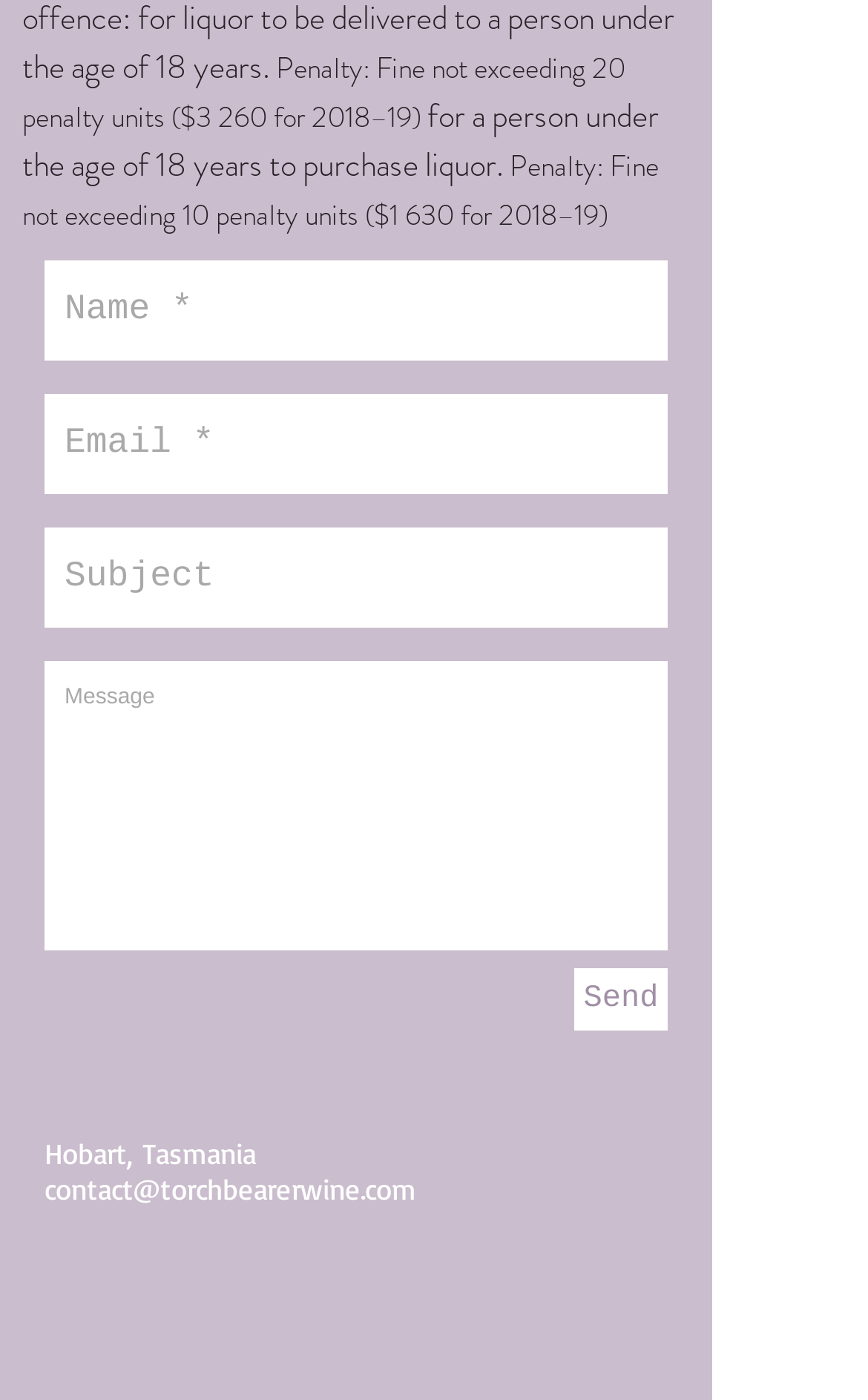Using the format (top-left x, top-left y, bottom-right x, bottom-right y), provide the bounding box coordinates for the described UI element. All values should be floating point numbers between 0 and 1: aria-label="Instagram"

[0.526, 0.845, 0.615, 0.901]